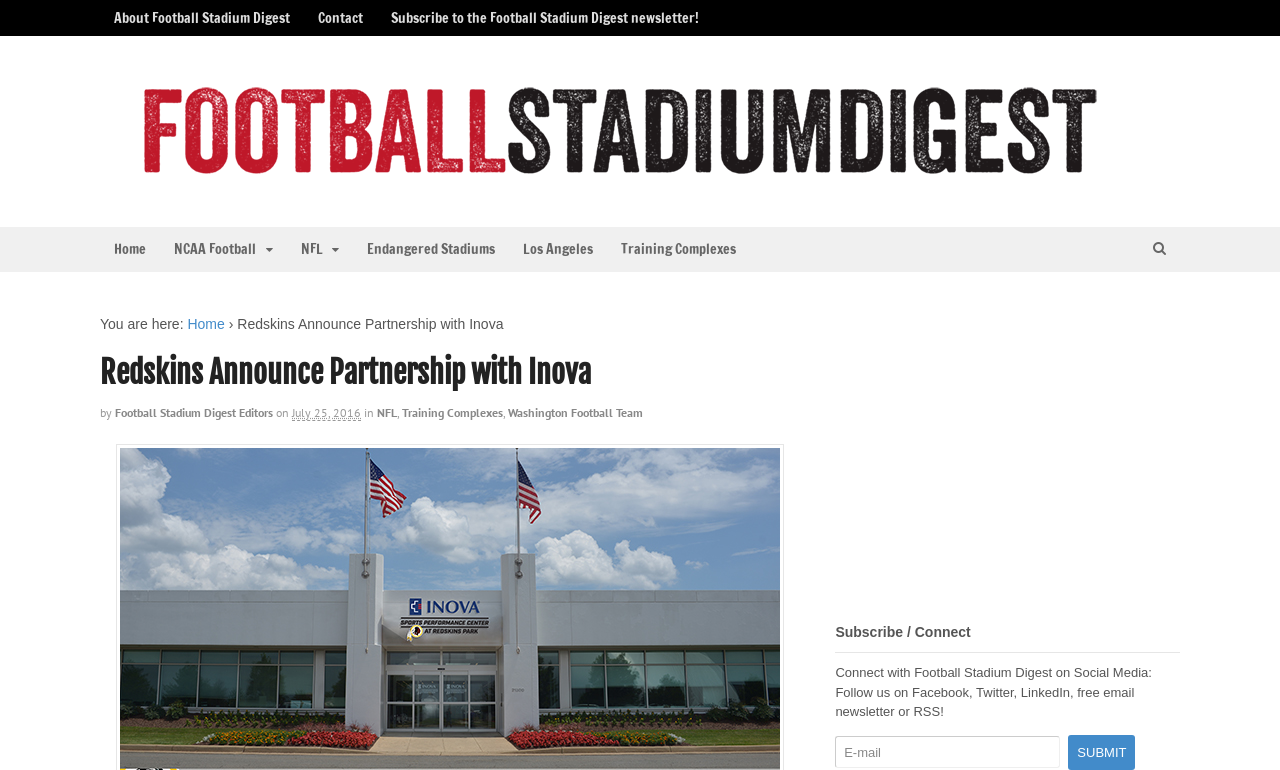Respond to the question with just a single word or phrase: 
What is the name of the stadium digest?

Football Stadium Digest